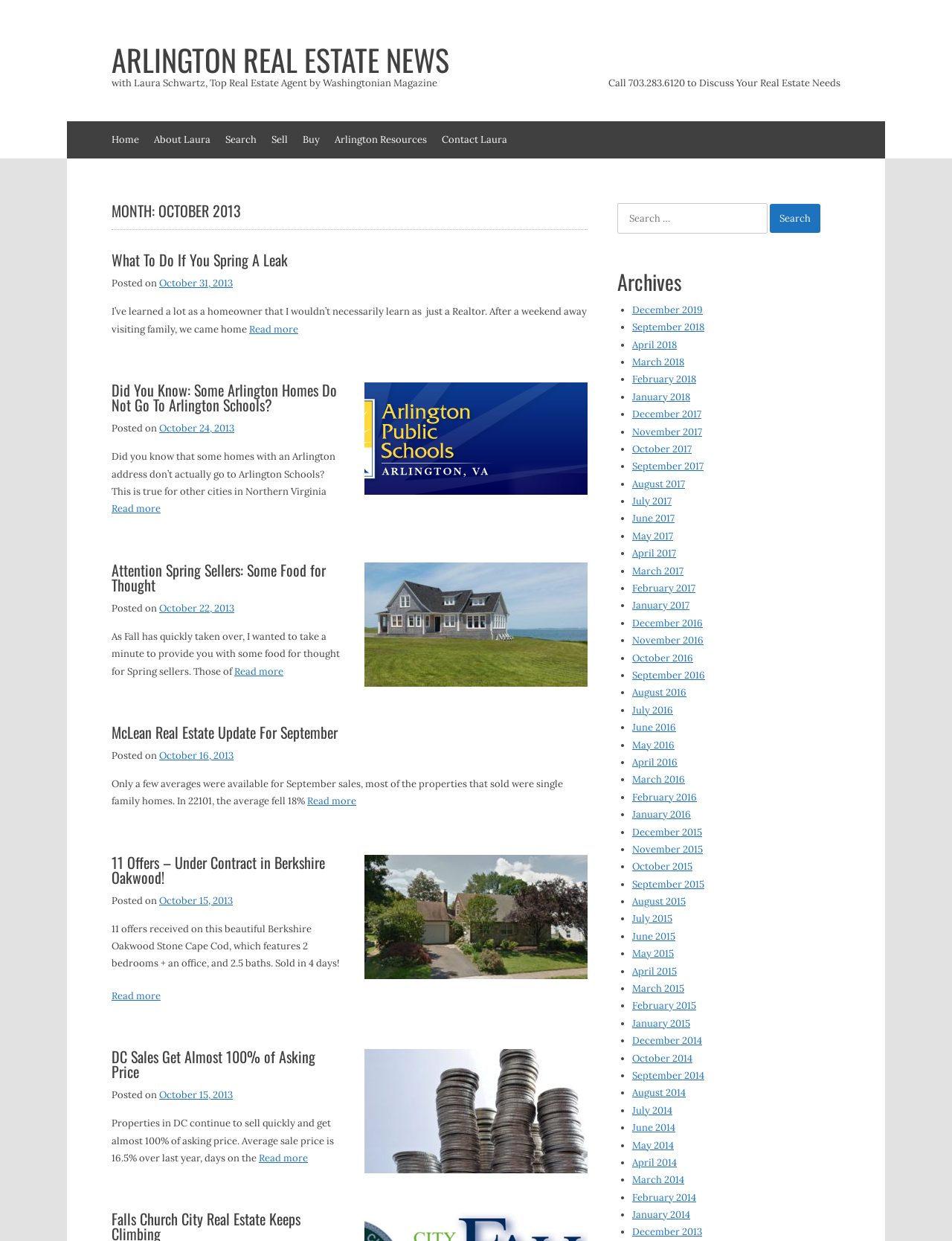Identify the bounding box coordinates of the section that should be clicked to achieve the task described: "Search for:".

[0.648, 0.164, 0.806, 0.188]